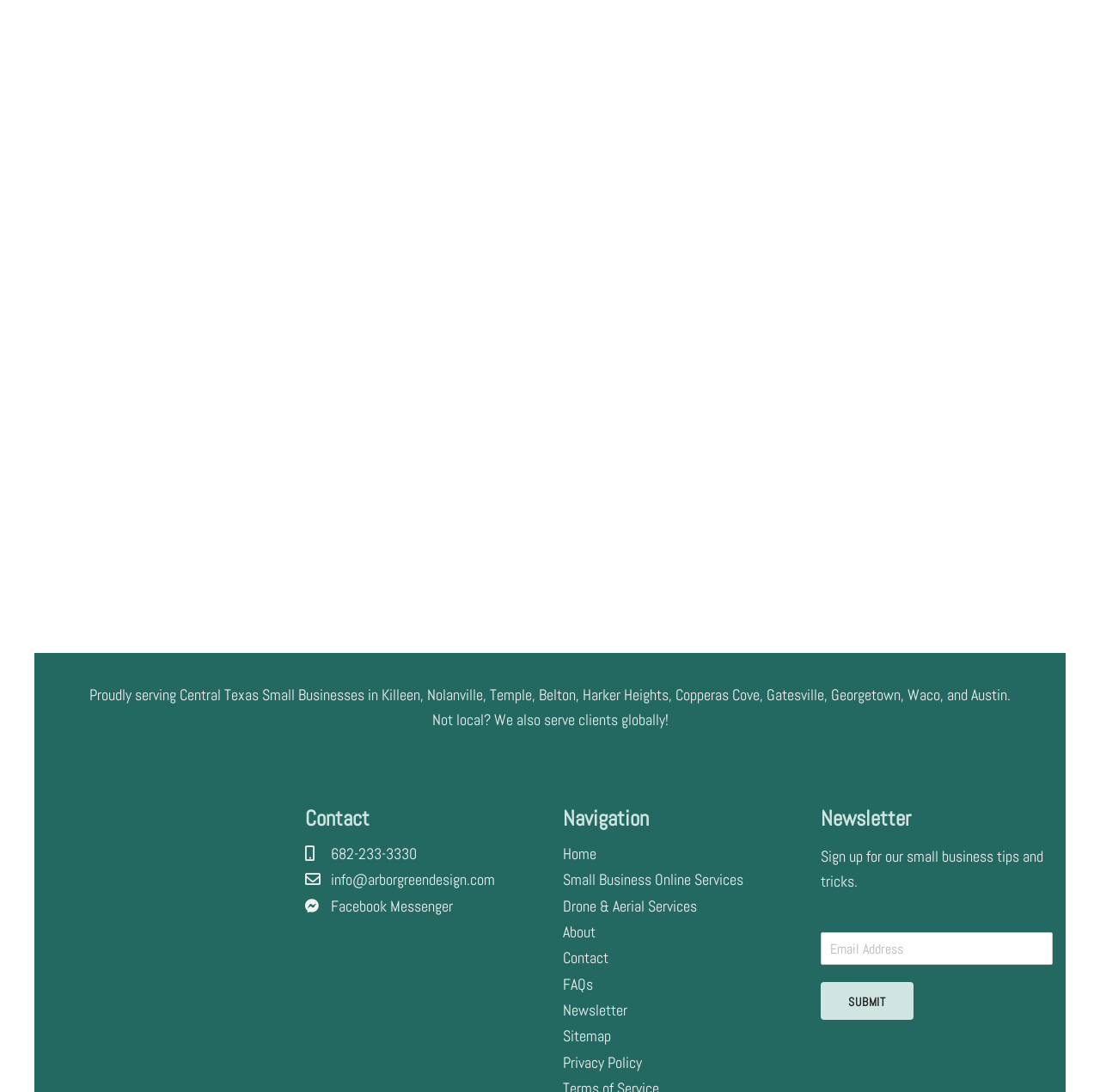Determine the bounding box for the UI element as described: "Small Business Online Services". The coordinates should be represented as four float numbers between 0 and 1, formatted as [left, top, right, bottom].

[0.512, 0.797, 0.676, 0.815]